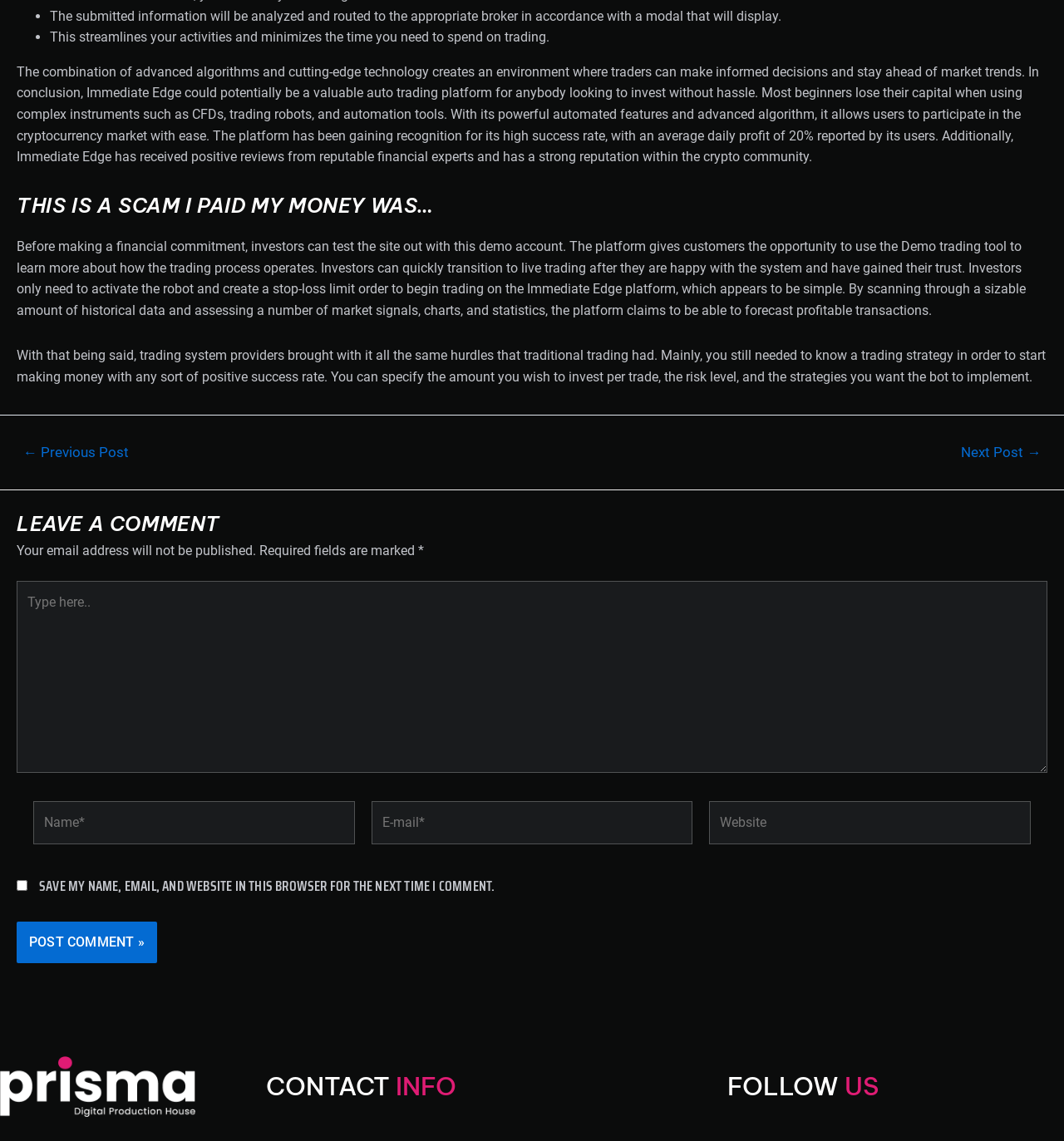What can users specify when using the bot? Look at the image and give a one-word or short phrase answer.

Amount, risk level, and strategies